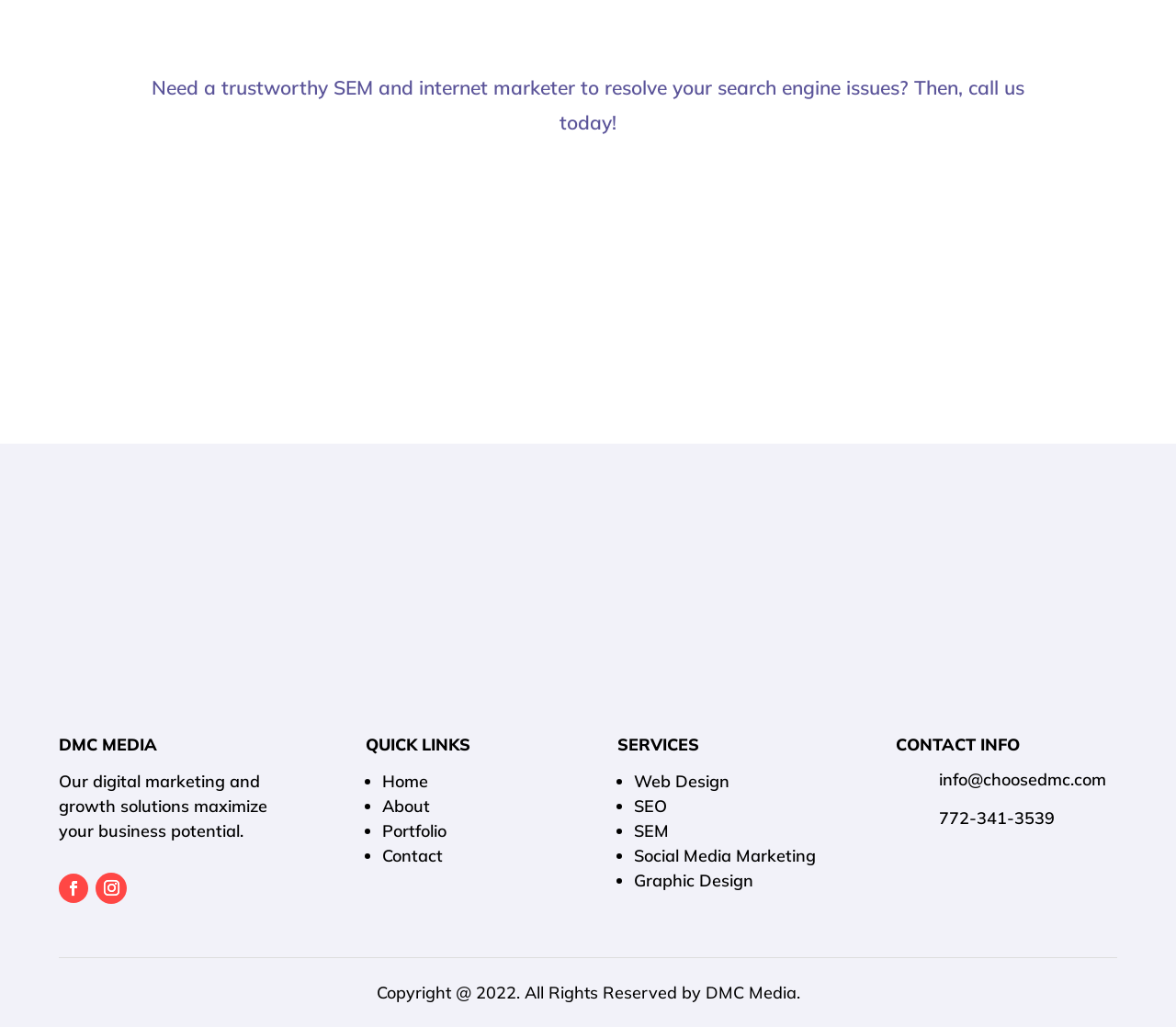Refer to the element description Web Design and identify the corresponding bounding box in the screenshot. Format the coordinates as (top-left x, top-left y, bottom-right x, bottom-right y) with values in the range of 0 to 1.

[0.539, 0.751, 0.62, 0.771]